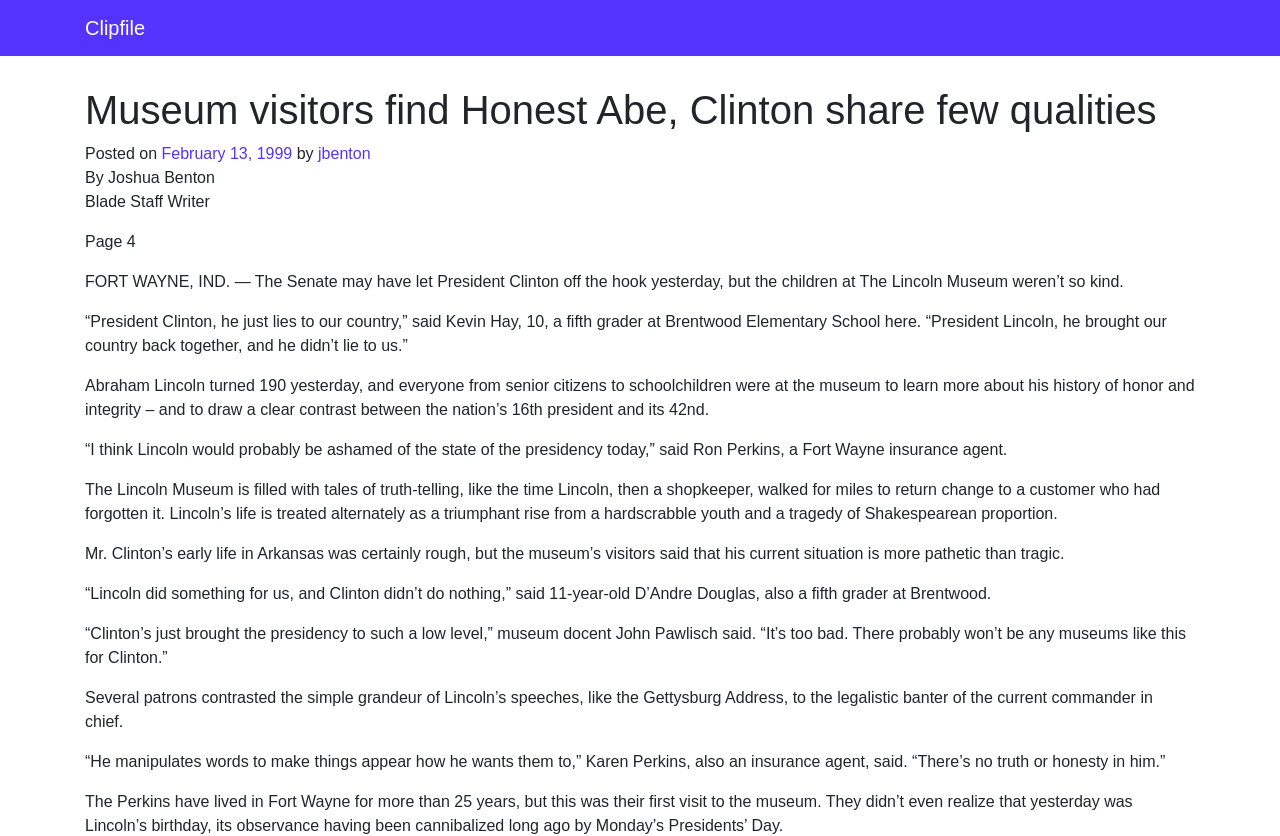Find the bounding box coordinates for the HTML element described in this sentence: "Gluten Free". Provide the coordinates as four float numbers between 0 and 1, in the format [left, top, right, bottom].

None